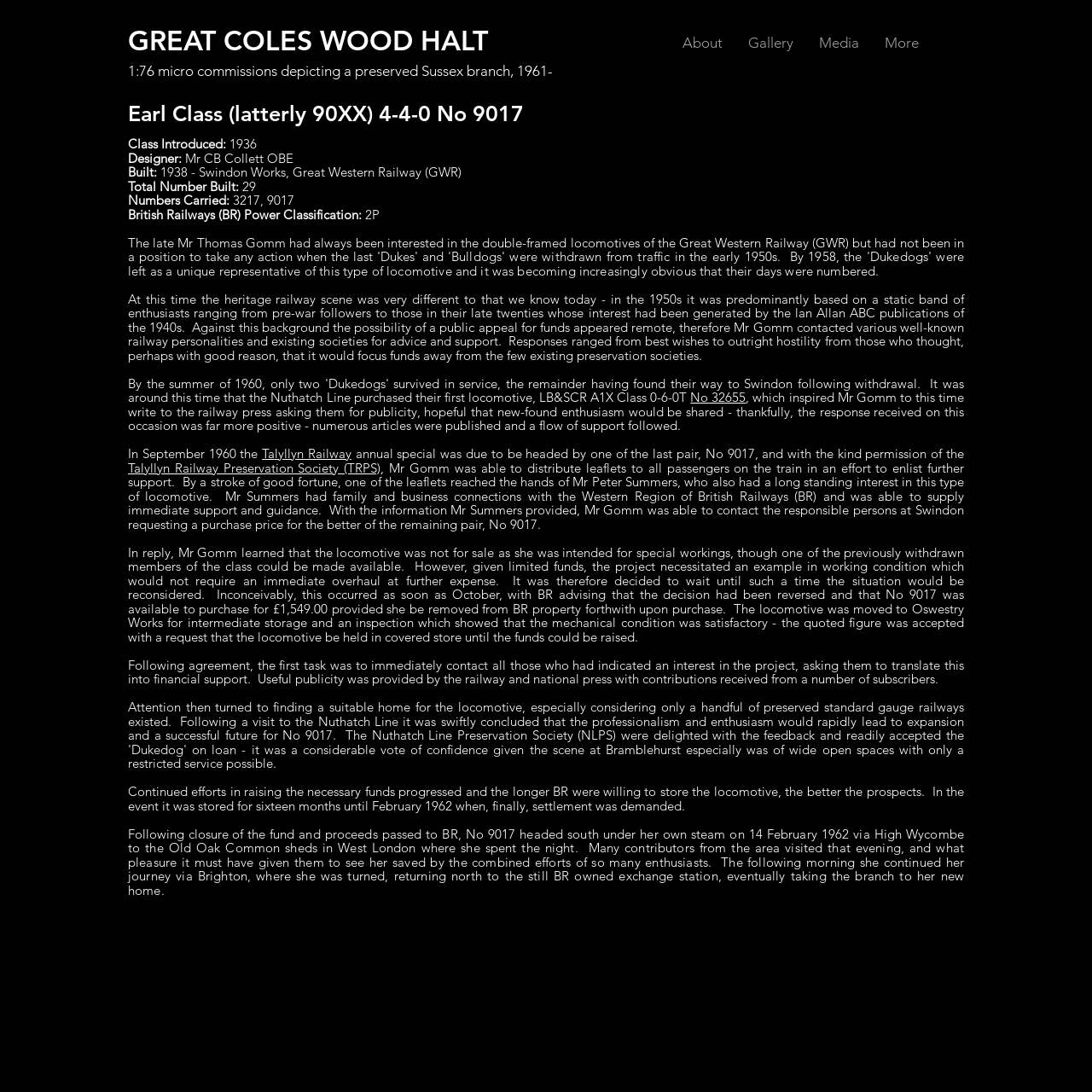With reference to the image, please provide a detailed answer to the following question: What is the class of the locomotive?

The class of the locomotive can be found in the heading 'Earl Class (latterly 90XX) 4-4-0 No 9017' which provides information about the locomotive.